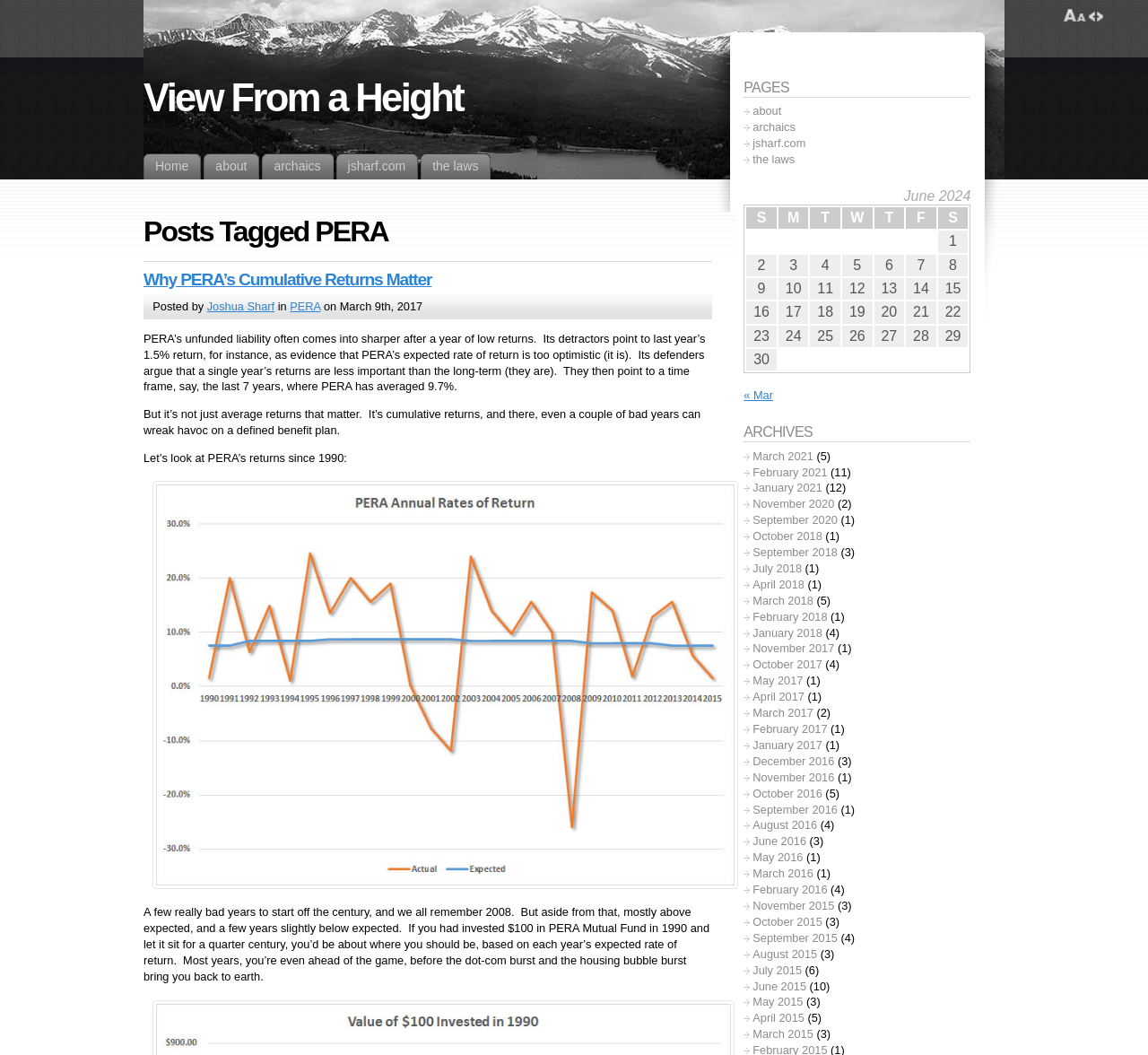Calculate the bounding box coordinates for the UI element based on the following description: "CQC". Ensure the coordinates are four float numbers between 0 and 1, i.e., [left, top, right, bottom].

None